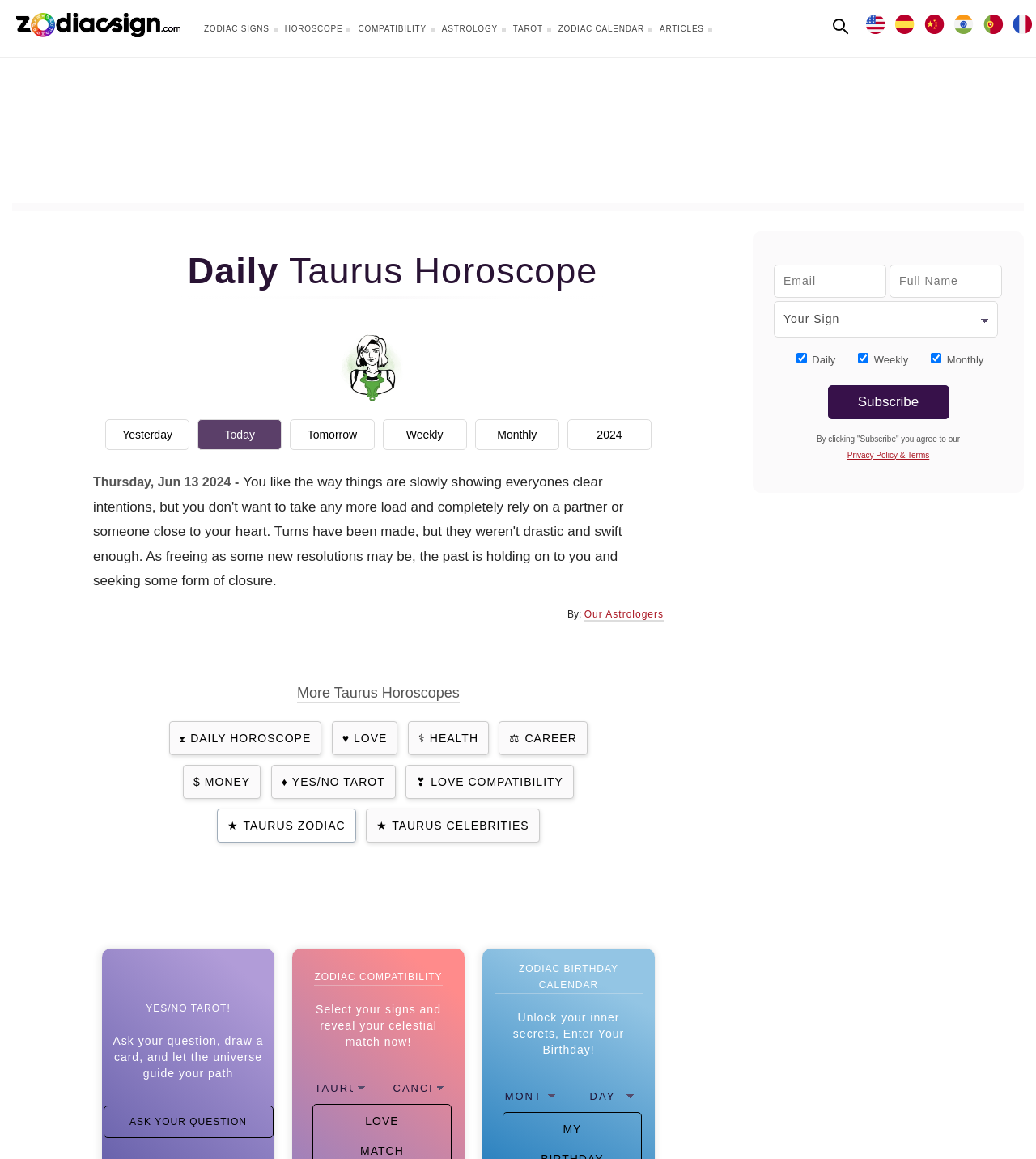What is the 'YES/NO TAROT' feature?
Could you answer the question with a detailed and thorough explanation?

I inferred the answer by examining the link and static text elements related to 'YES/NO TAROT', which suggest that it is a service that provides tarot card readings in response to user questions.